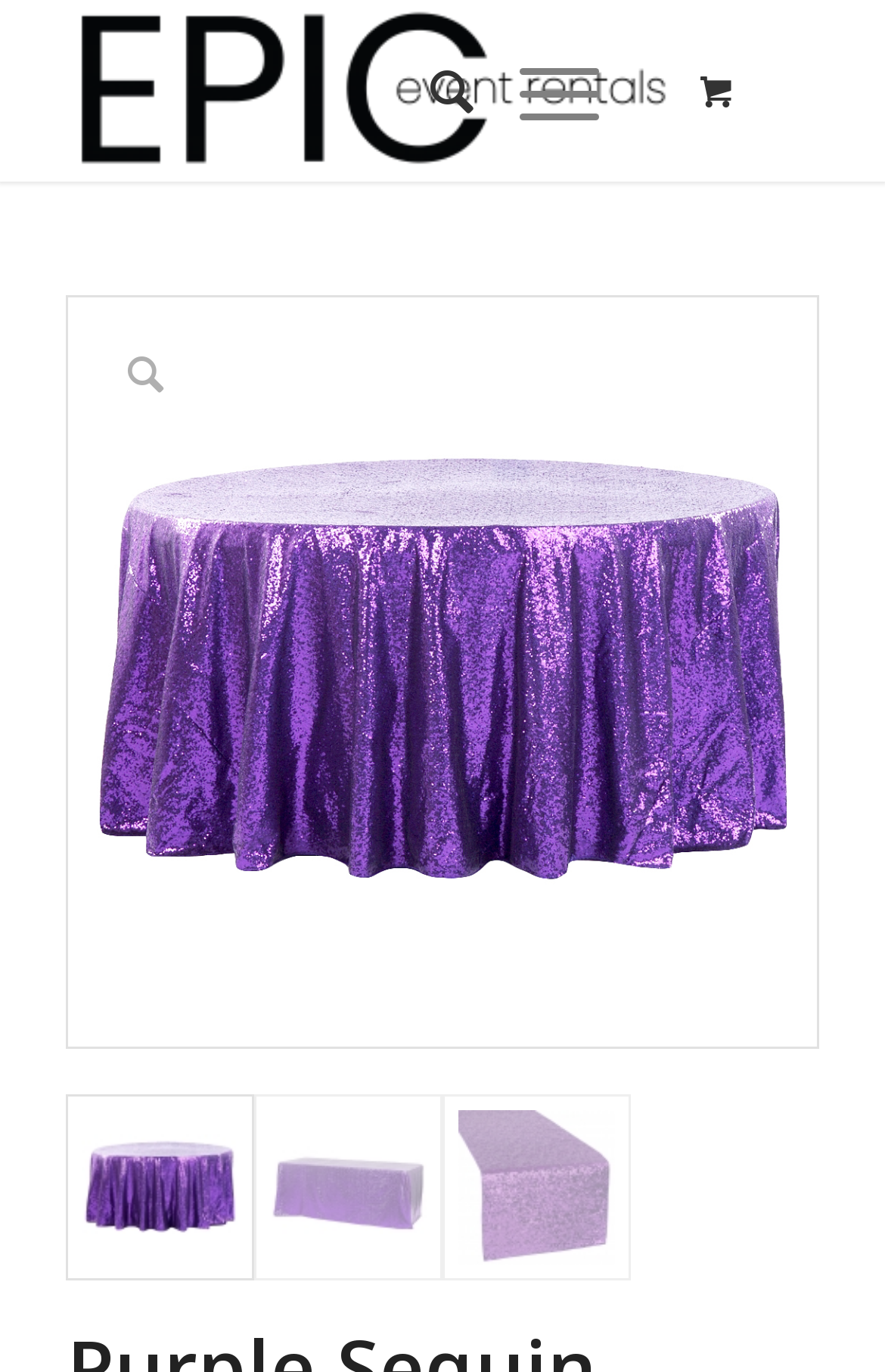From the webpage screenshot, identify the region described by alt="Purple Sequin Round" title="Sequins-Round-Tablecloth-Purple". Provide the bounding box coordinates as (top-left x, top-left y, bottom-right x, bottom-right y), with each value being a floating point number between 0 and 1.

[0.075, 0.215, 0.925, 0.764]